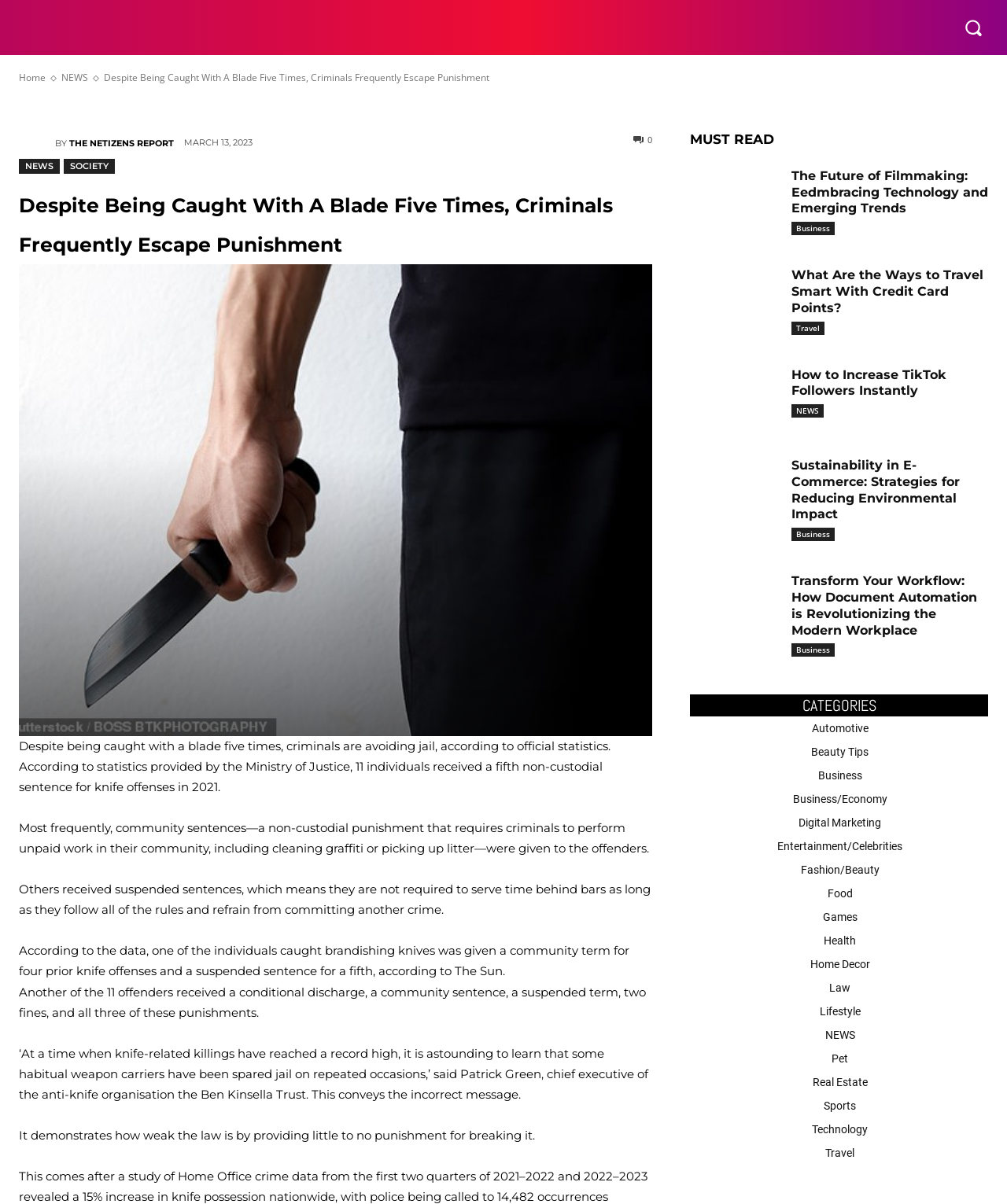Locate the bounding box coordinates of the region to be clicked to comply with the following instruction: "Read the 'NEWS' article". The coordinates must be four float numbers between 0 and 1, in the form [left, top, right, bottom].

[0.479, 0.007, 0.536, 0.038]